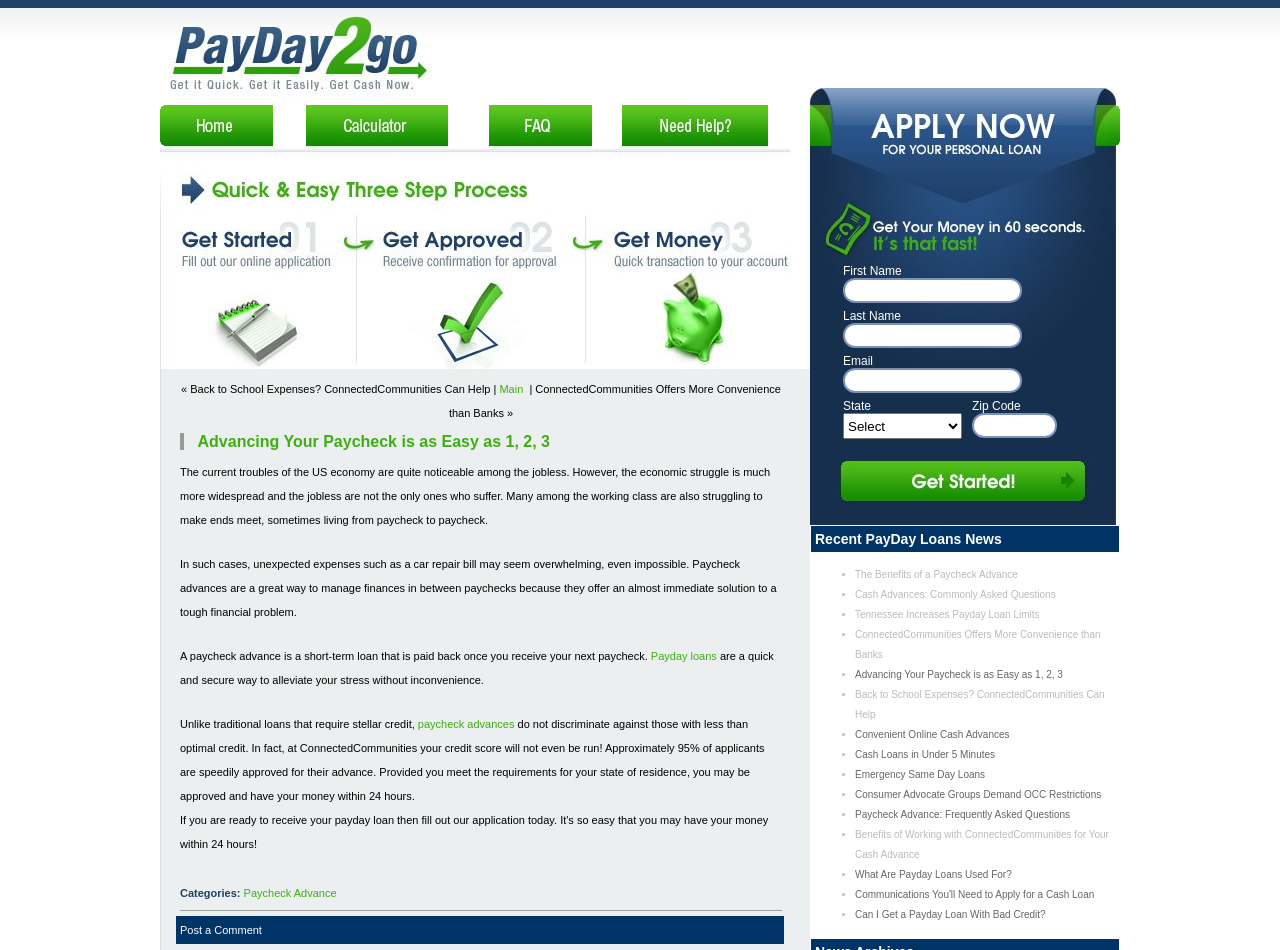Locate the bounding box coordinates of the element that should be clicked to fulfill the instruction: "Go to the 'May 2024' page".

None